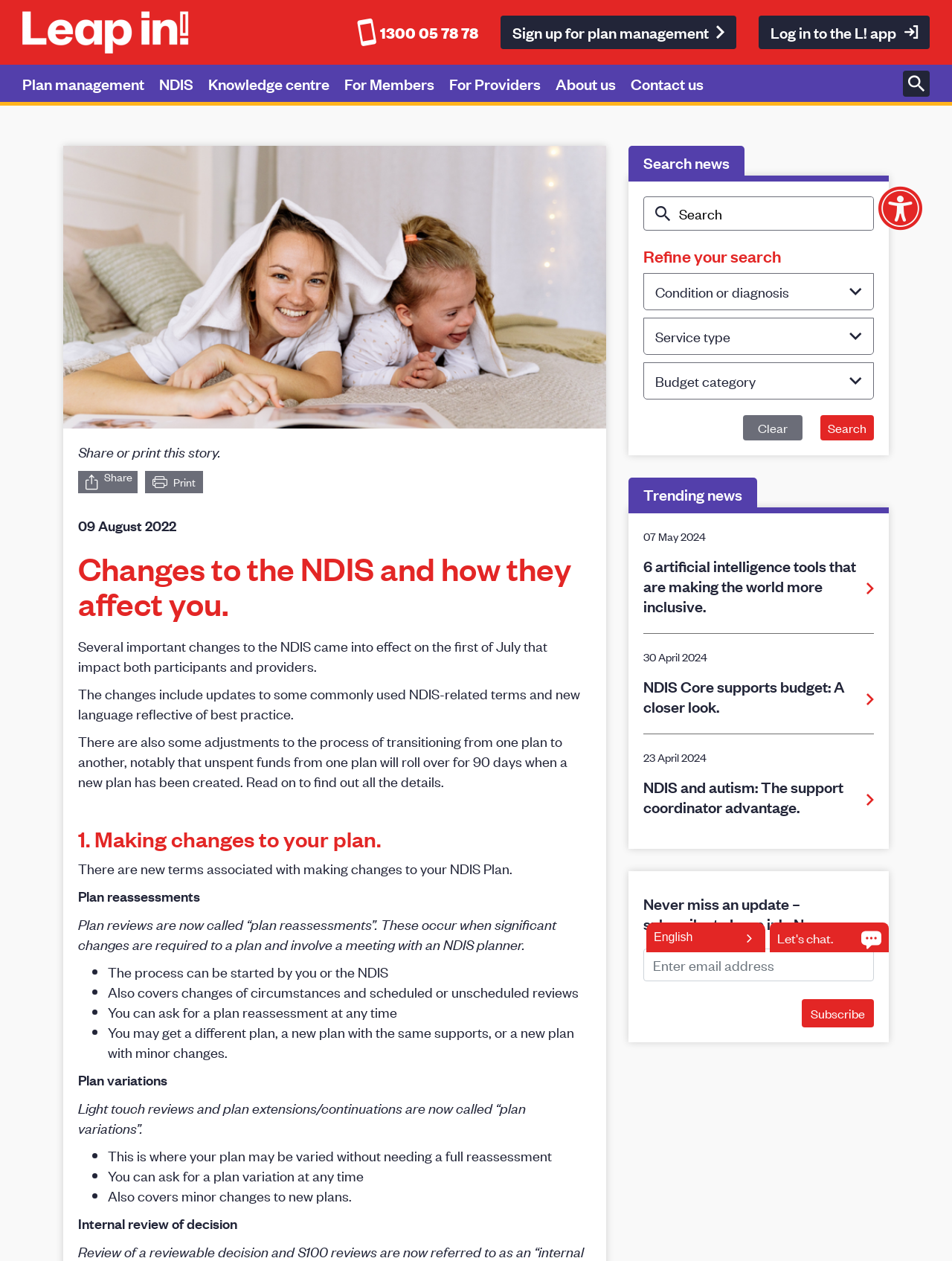What is the phone number for plan management?
Examine the webpage screenshot and provide an in-depth answer to the question.

I found the phone number by looking at the top section of the webpage, where it says '1300 05 78 78' next to 'Sign up for plan management'.